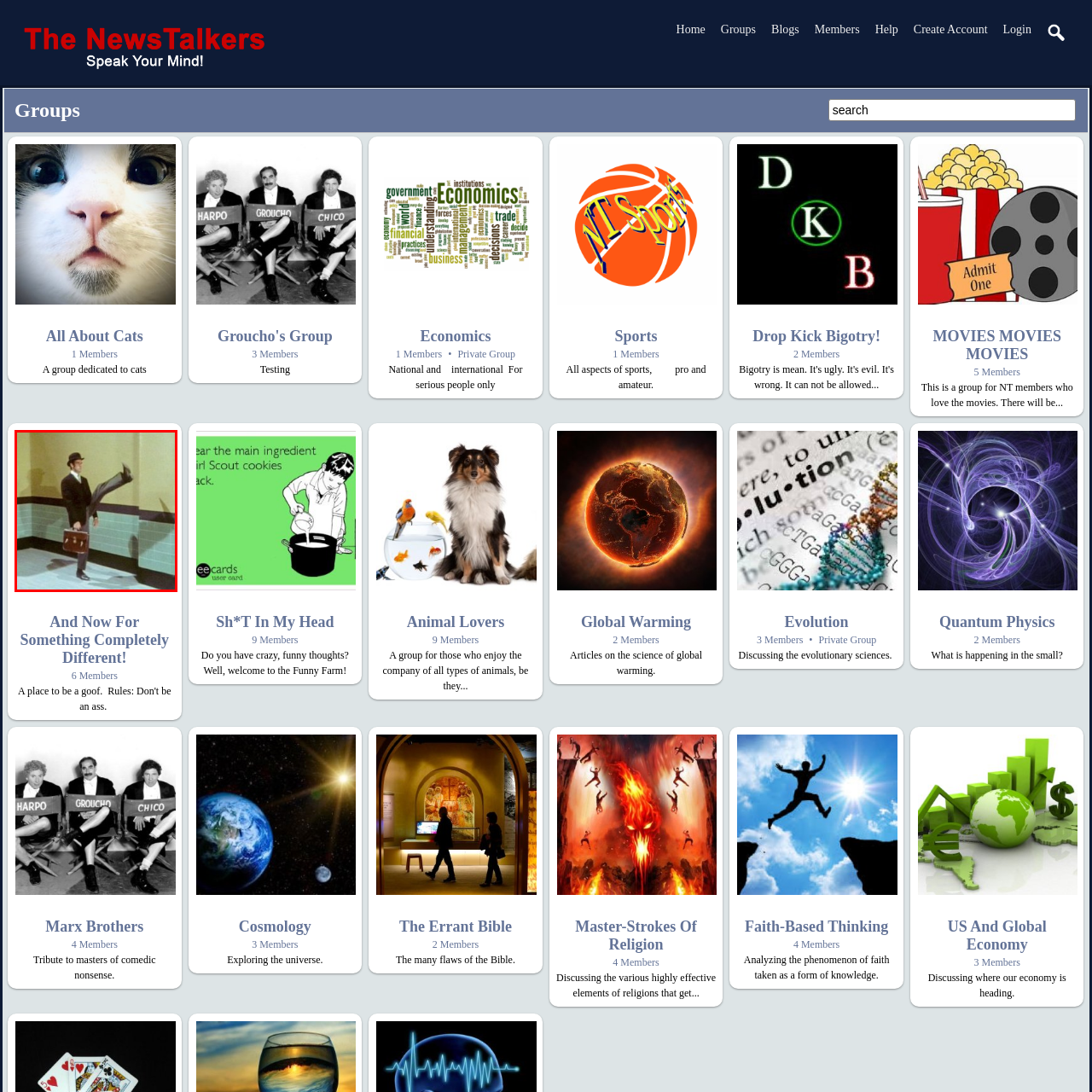Check the image highlighted by the red rectangle and provide a single word or phrase for the question:
What is the man holding in his hand?

Briefcase